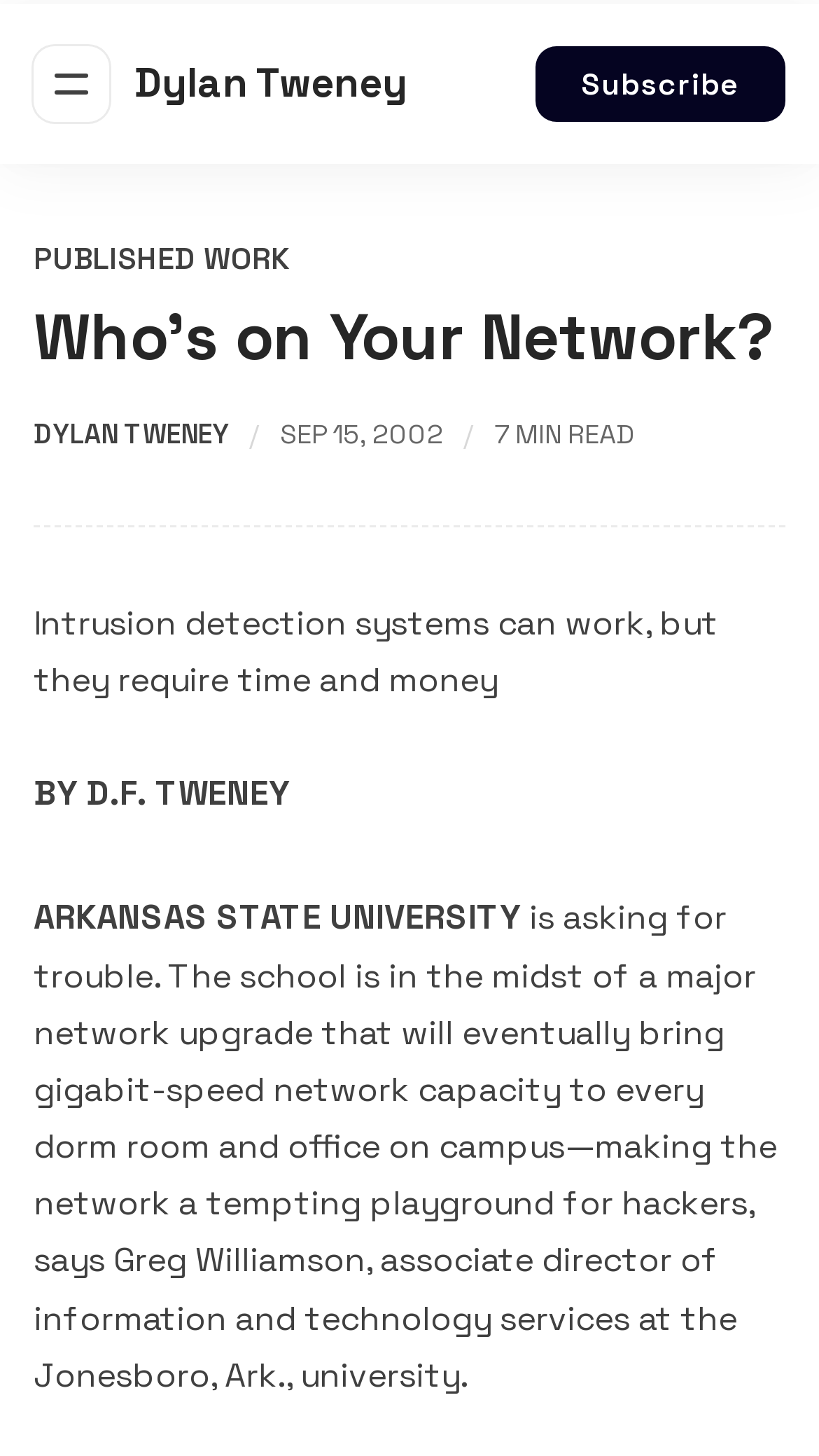Generate a comprehensive description of the contents of the webpage.

The webpage is an article titled "Who's on Your Network?" by Dylan Tweney. At the top left corner, there is a button labeled "Menu". Next to it, on the top center, is a link to the author's name, "Dylan Tweney". On the top right corner, there is a link to "Subscribe". 

Below the top section, there is a navigation menu with a link to "PUBLISHED WORK" on the left side. The main title "Who's on Your Network?" is a heading that spans across the page, followed by the author's name "DYLAN TWENEY" on the left side. 

On the right side of the author's name, there is a time element showing the date "SEP 15, 2002" and a label indicating the article is a "7 MIN READ". 

The main content of the article starts below, with a summary sentence "Intrusion detection systems can work, but they require time and money". The author's name "BY D.F. TWENEY" is mentioned below, followed by the main article text, which discusses Arkansas State University's network upgrade and its potential security risks.